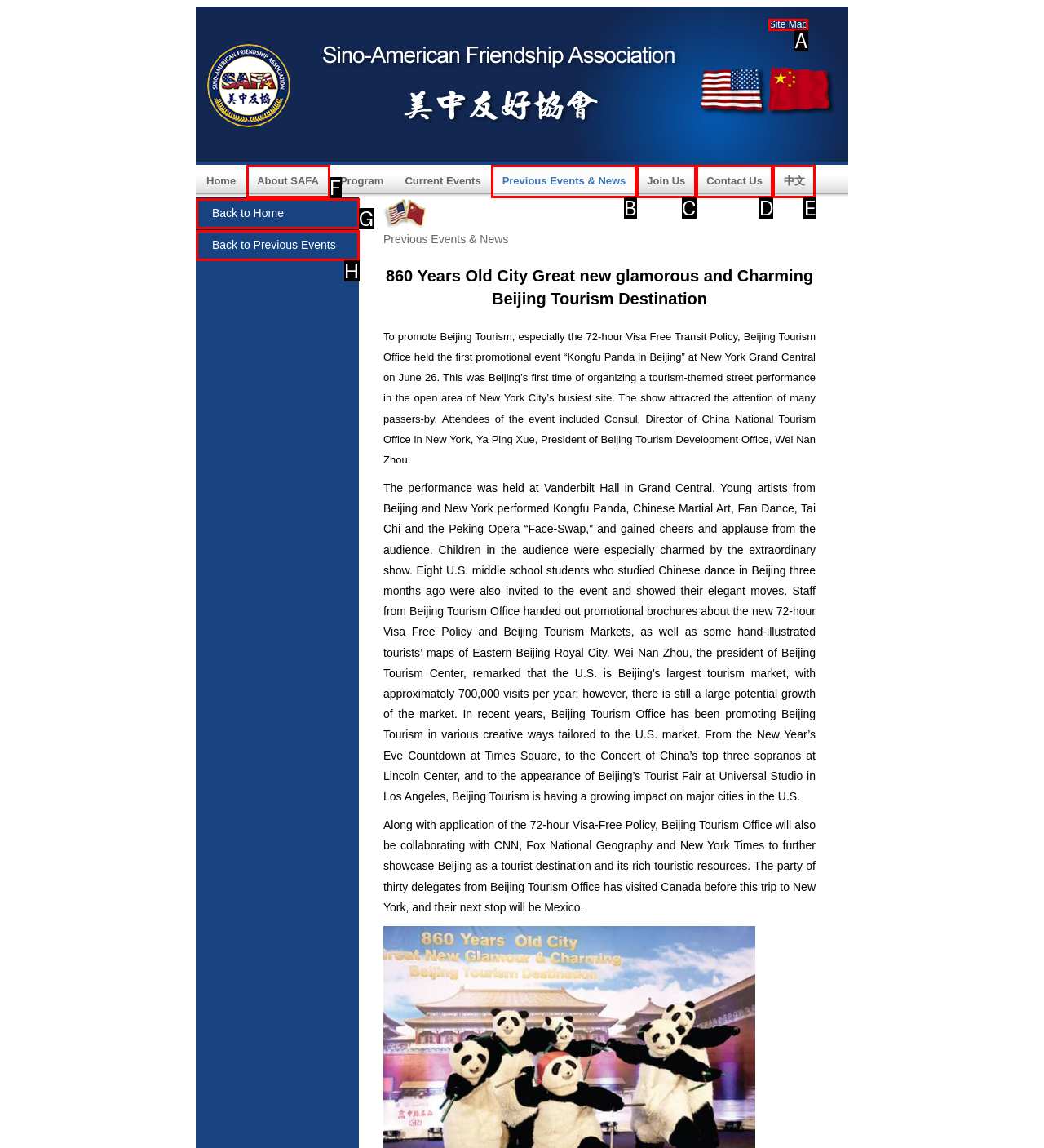Select the right option to accomplish this task: View About SAFA. Reply with the letter corresponding to the correct UI element.

F